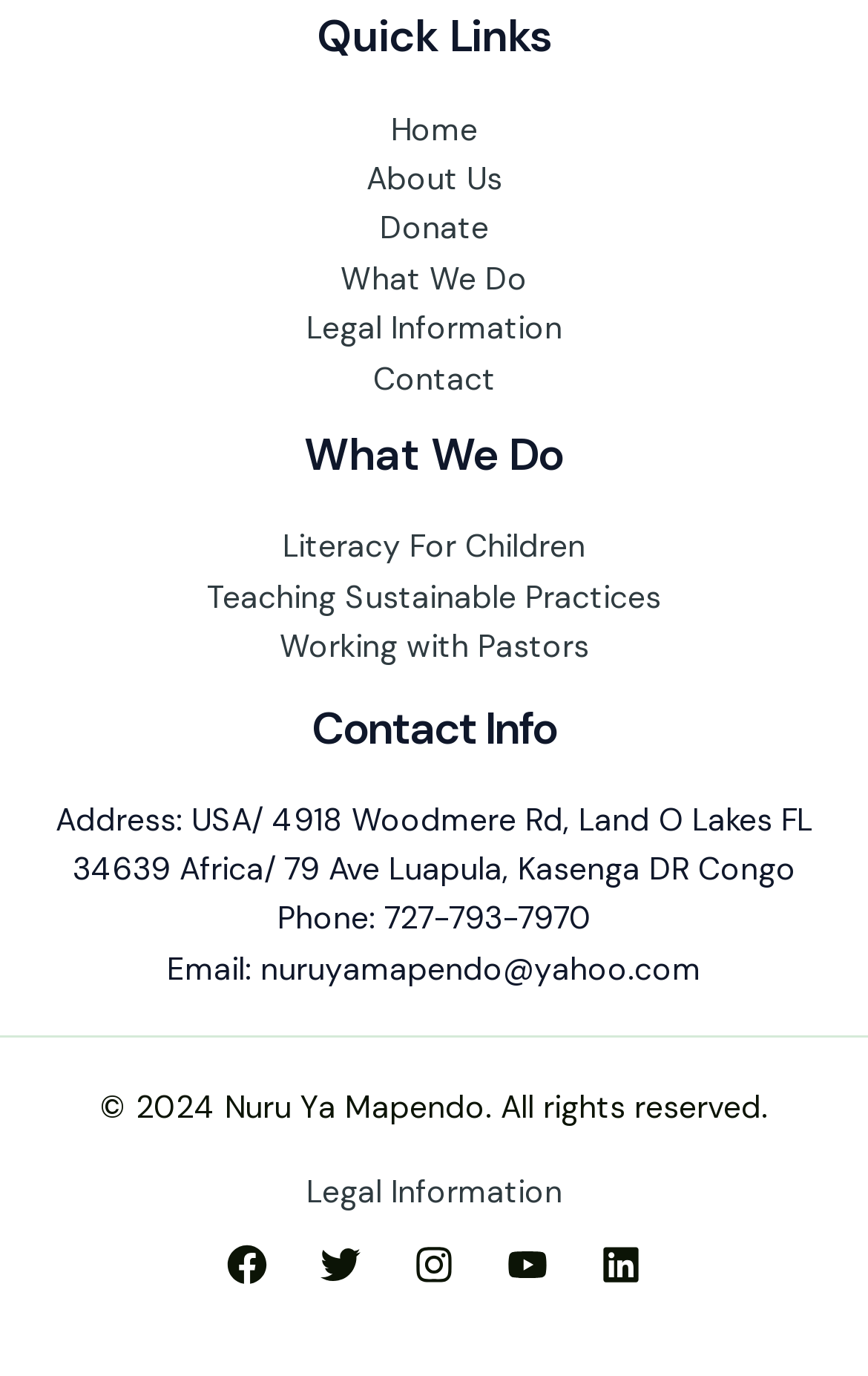Answer the following in one word or a short phrase: 
What is the copyright year of the webpage?

2024